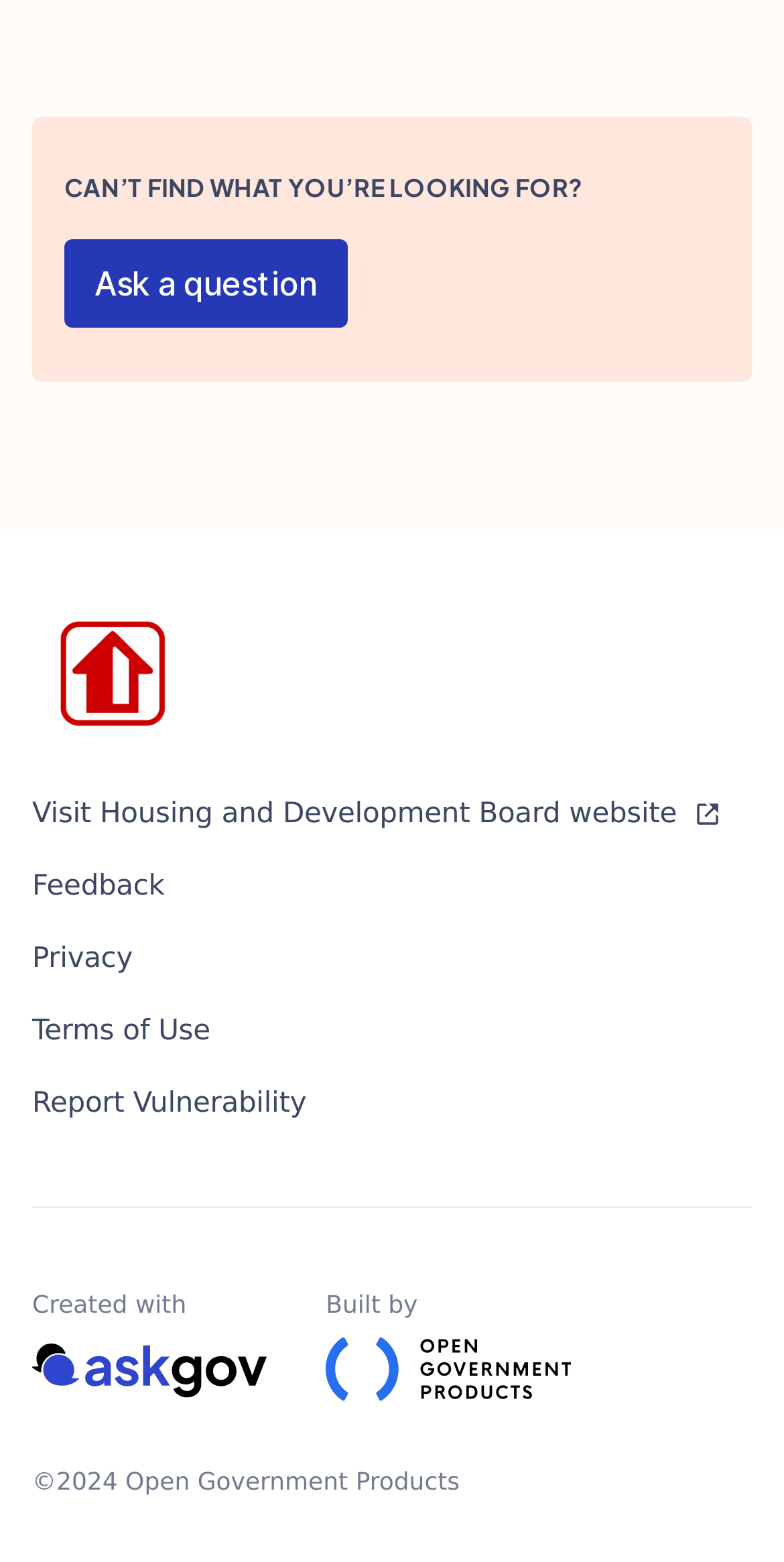Bounding box coordinates are specified in the format (top-left x, top-left y, bottom-right x, bottom-right y). All values are floating point numbers bounded between 0 and 1. Please provide the bounding box coordinate of the region this sentence describes: parent_node: Created with

[0.041, 0.856, 0.344, 0.897]